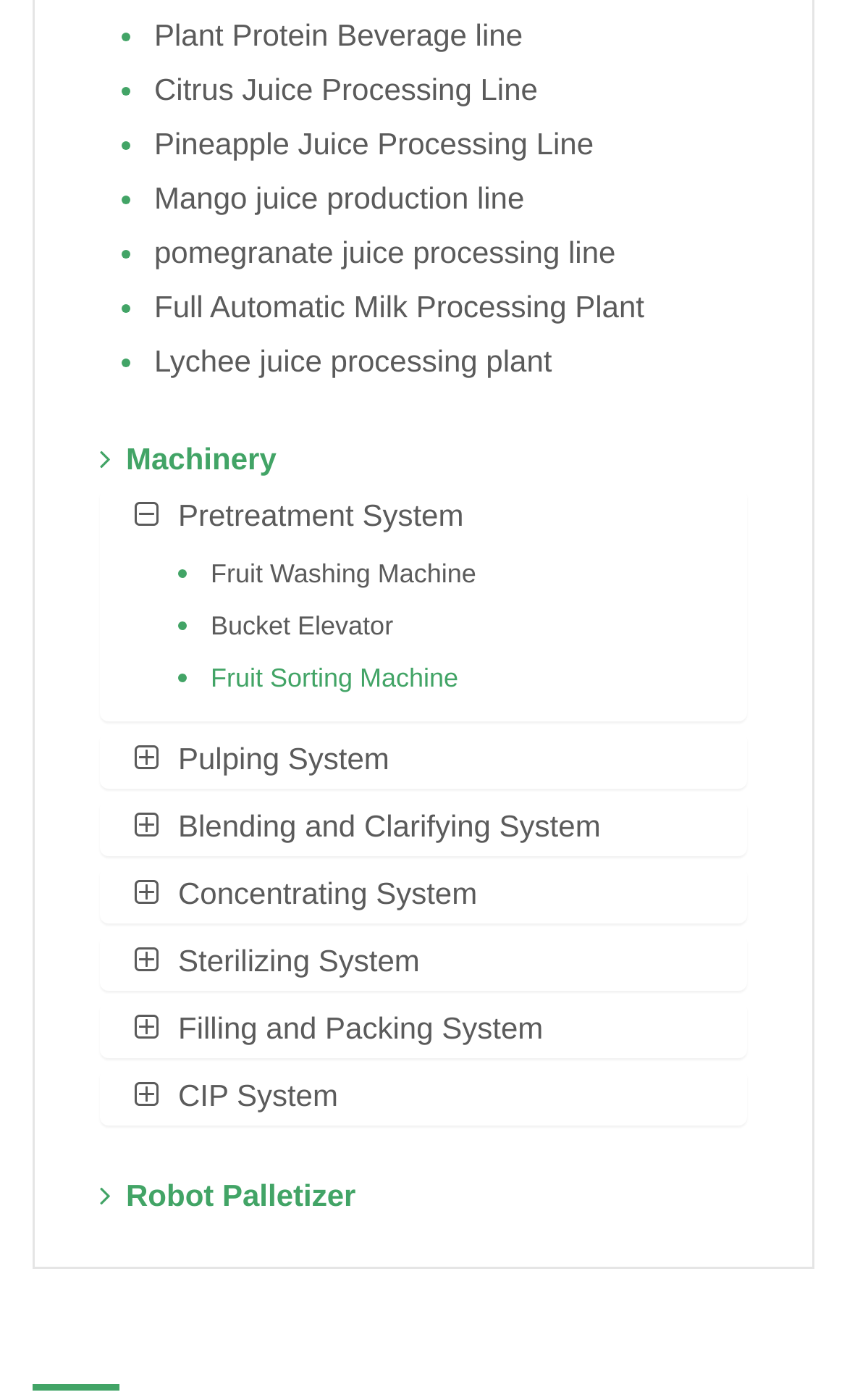Locate the bounding box coordinates of the region to be clicked to comply with the following instruction: "Click on Robot Palletizer link". The coordinates must be four float numbers between 0 and 1, in the form [left, top, right, bottom].

[0.118, 0.841, 0.42, 0.865]